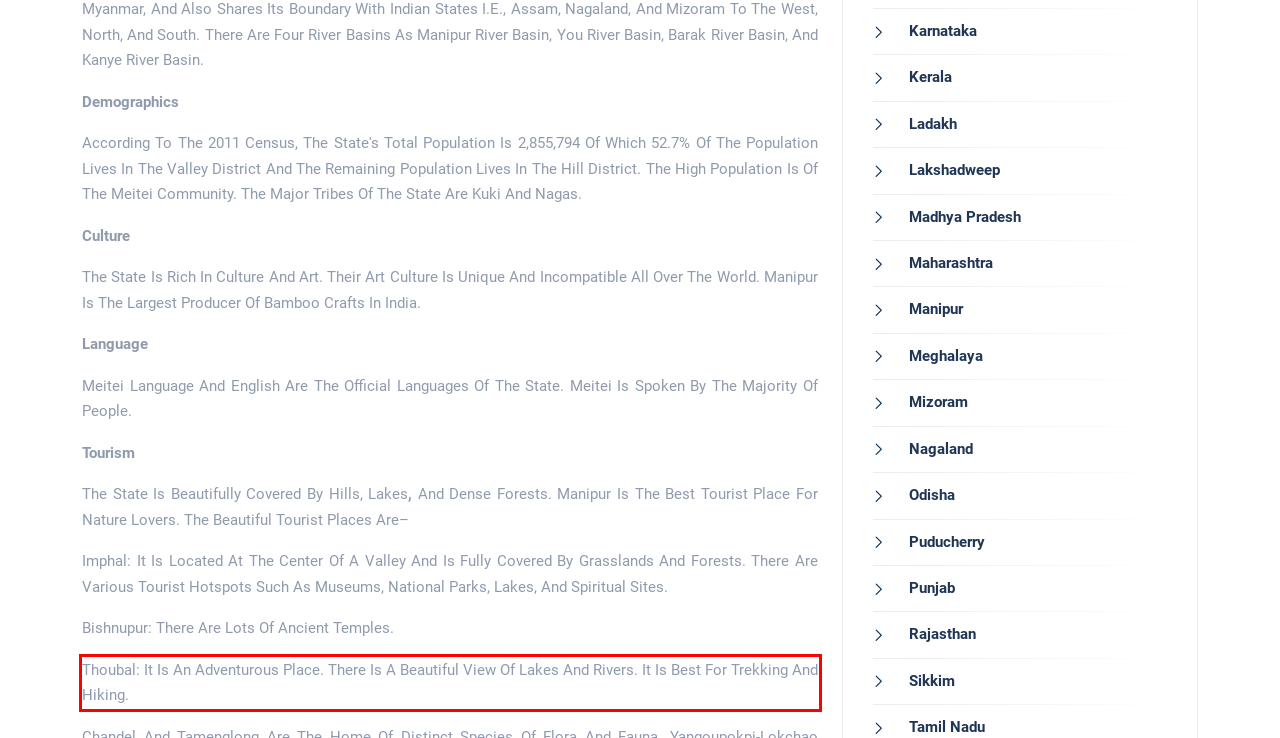You are given a screenshot showing a webpage with a red bounding box. Perform OCR to capture the text within the red bounding box.

Thoubal: It Is An Adventurous Place. There Is A Beautiful View Of Lakes And Rivers. It Is Best For Trekking And Hiking.